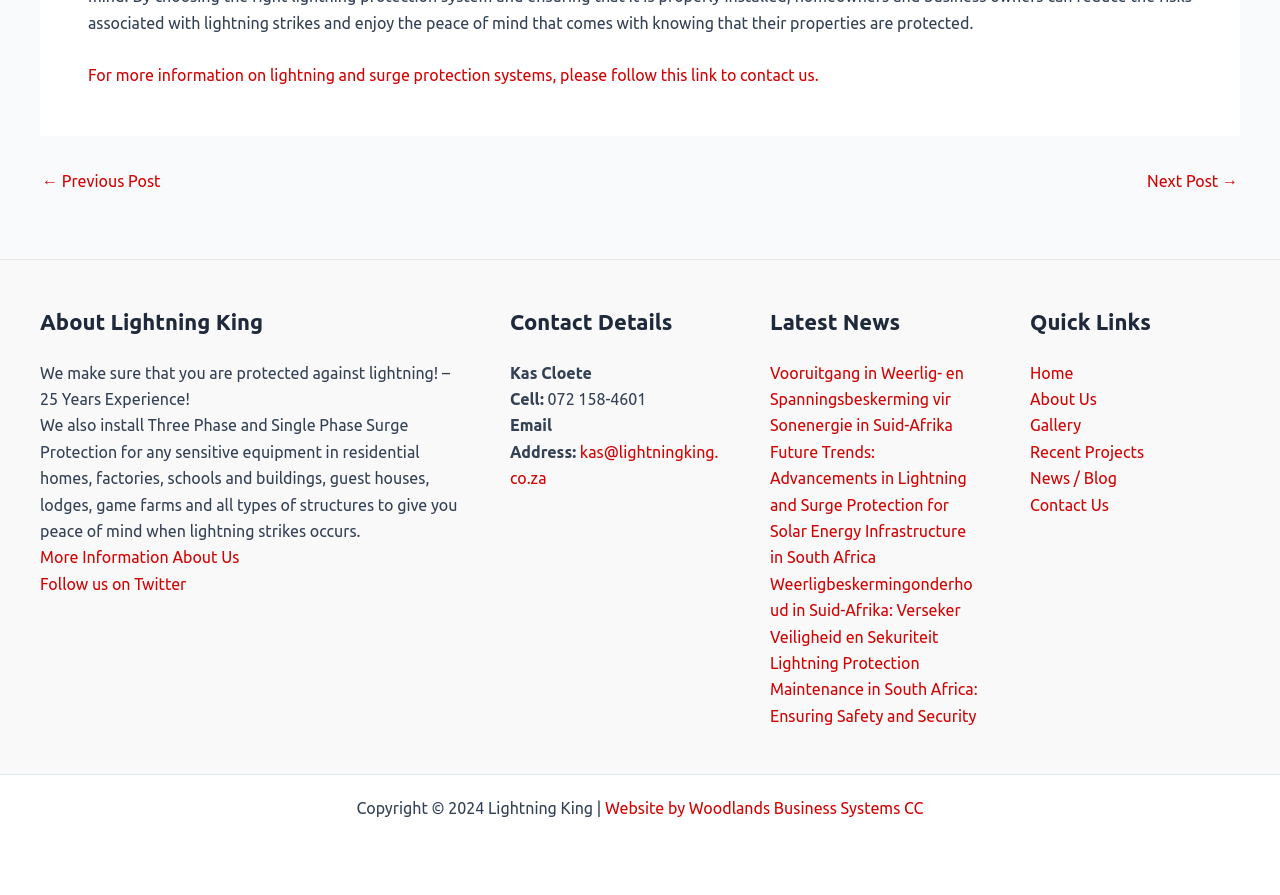Please give a short response to the question using one word or a phrase:
What types of structures do they provide surge protection for?

Residential homes, factories, schools, etc.